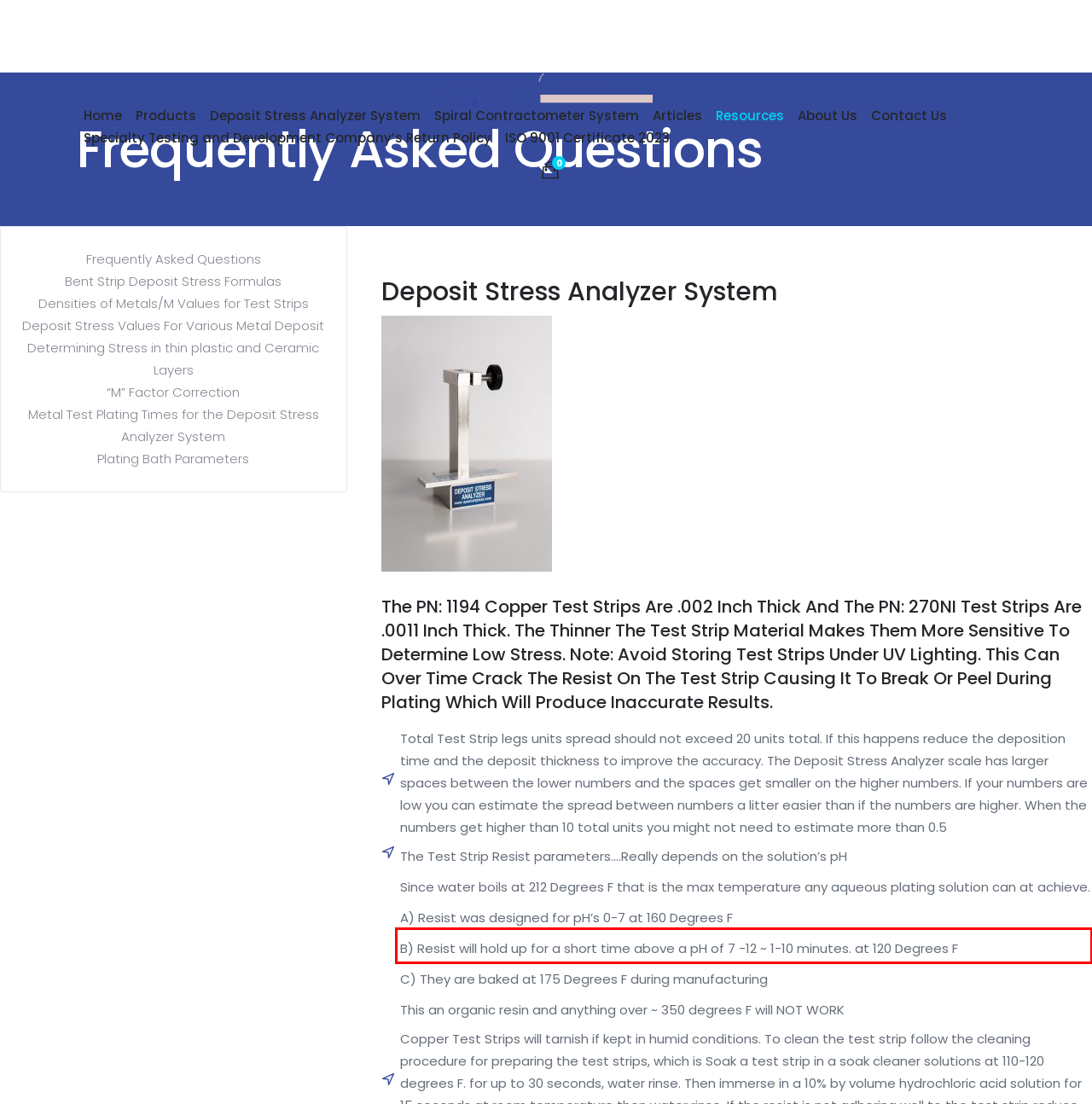Given a screenshot of a webpage containing a red bounding box, perform OCR on the text within this red bounding box and provide the text content.

B) Resist will hold up for a short time above a pH of 7 -12 ~ 1-10 minutes. at 120 Degrees F